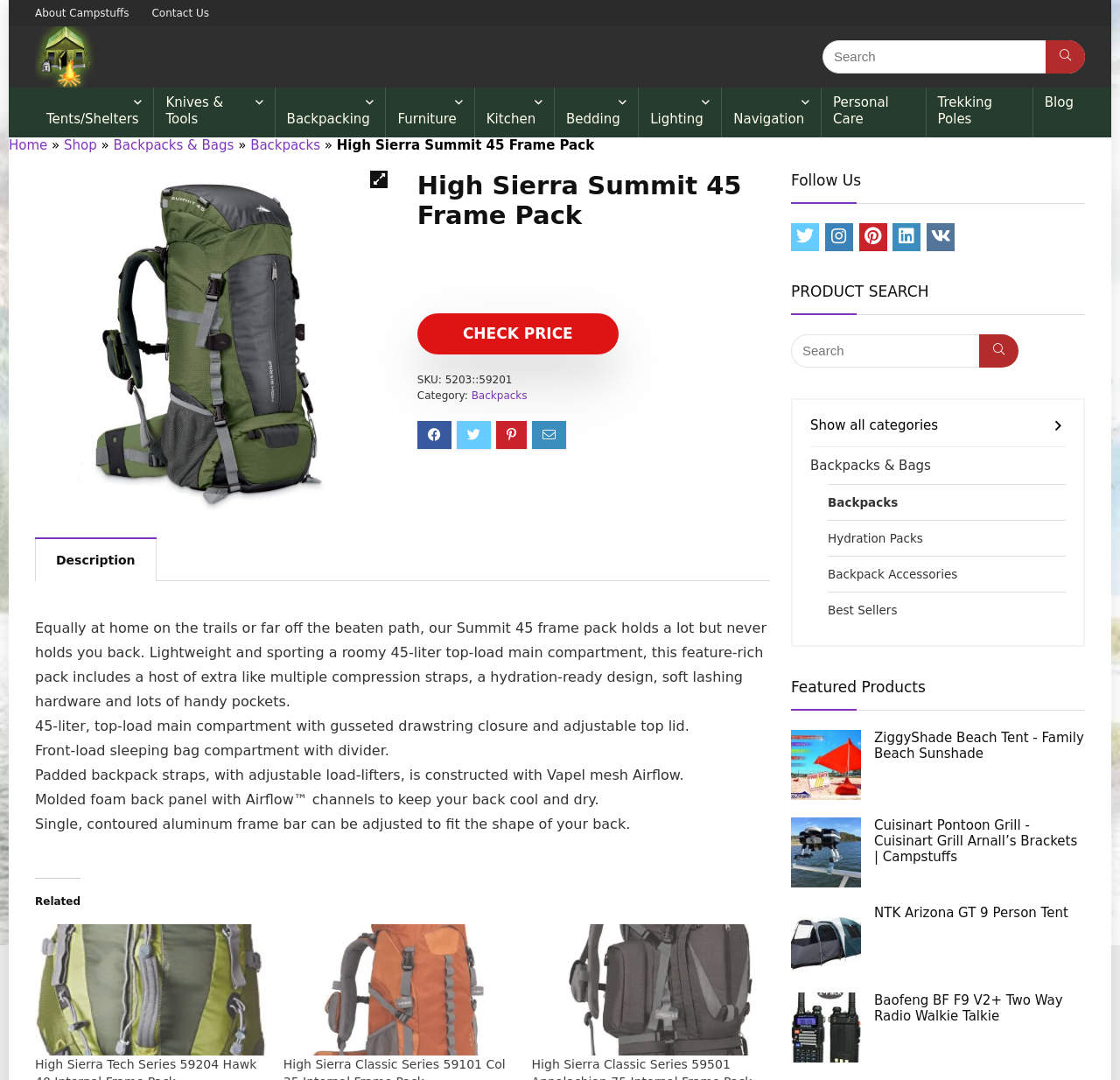Determine and generate the text content of the webpage's headline.

High Sierra Summit 45 Frame Pack